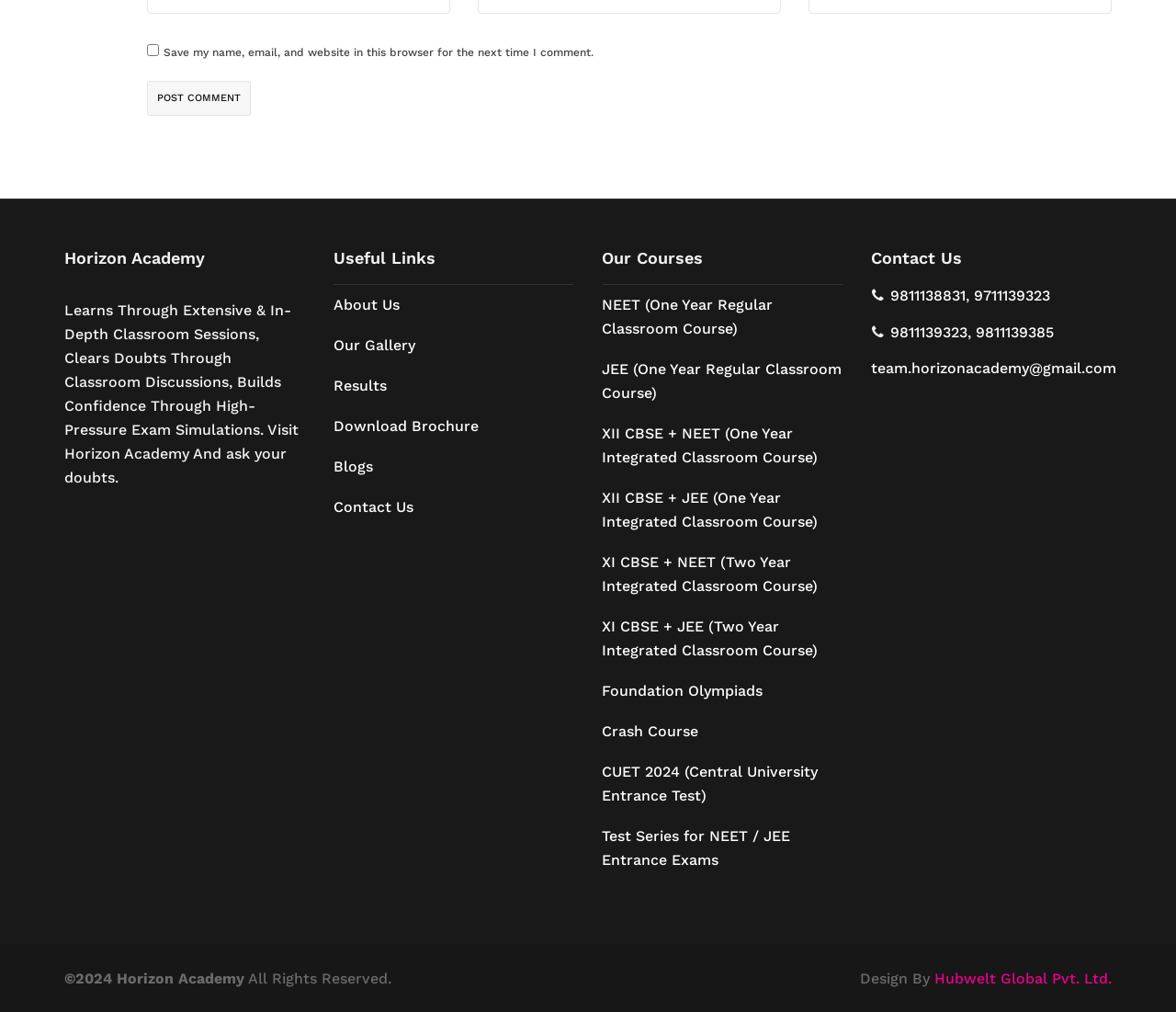Extract the bounding box coordinates for the described element: "9811138831". The coordinates should be represented as four float numbers between 0 and 1: [left, top, right, bottom].

[0.757, 0.283, 0.821, 0.301]